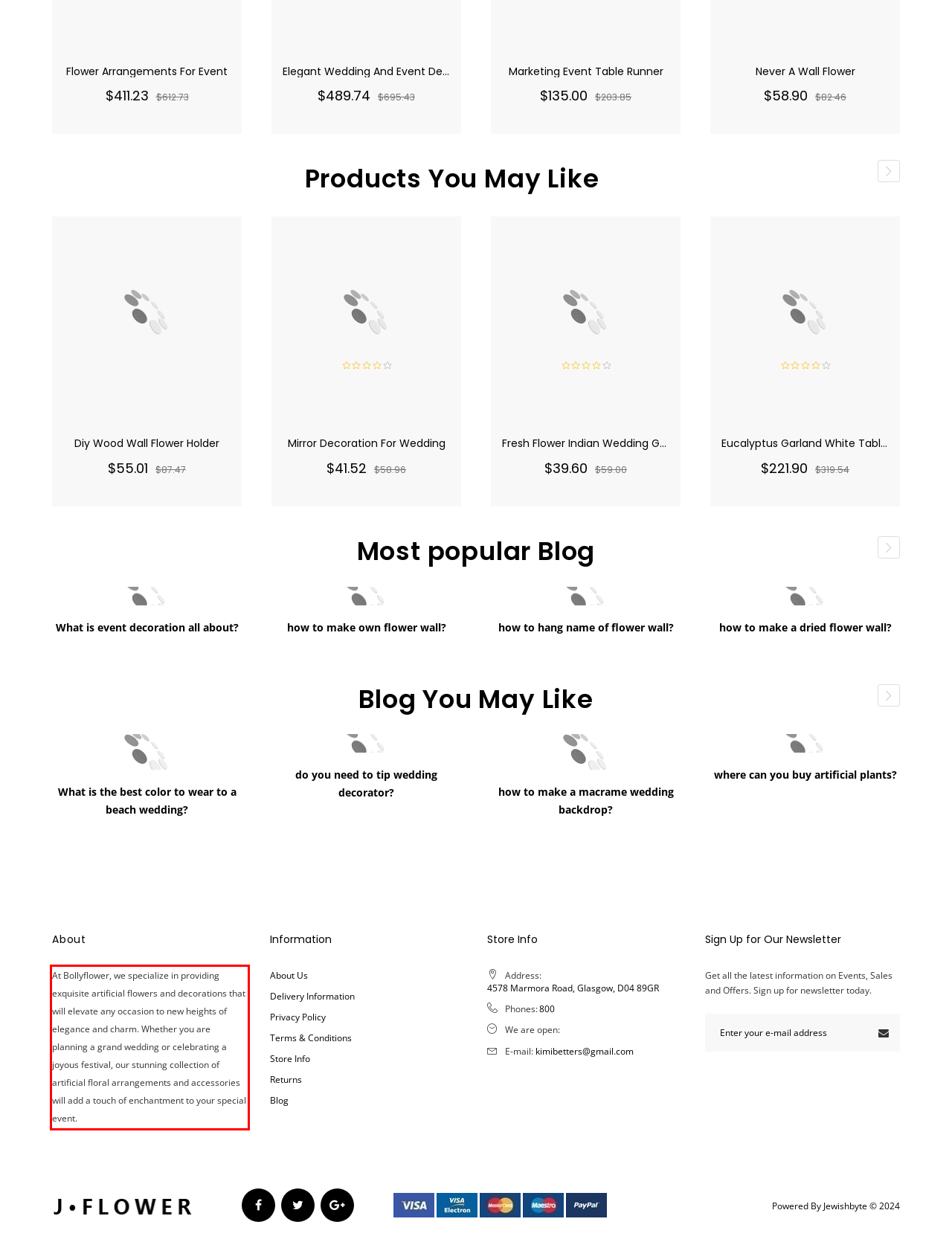From the given screenshot of a webpage, identify the red bounding box and extract the text content within it.

At Bollyflower, we specialize in providing exquisite artificial flowers and decorations that will elevate any occasion to new heights of elegance and charm. Whether you are planning a grand wedding or celebrating a joyous festival, our stunning collection of artificial floral arrangements and accessories will add a touch of enchantment to your special event.